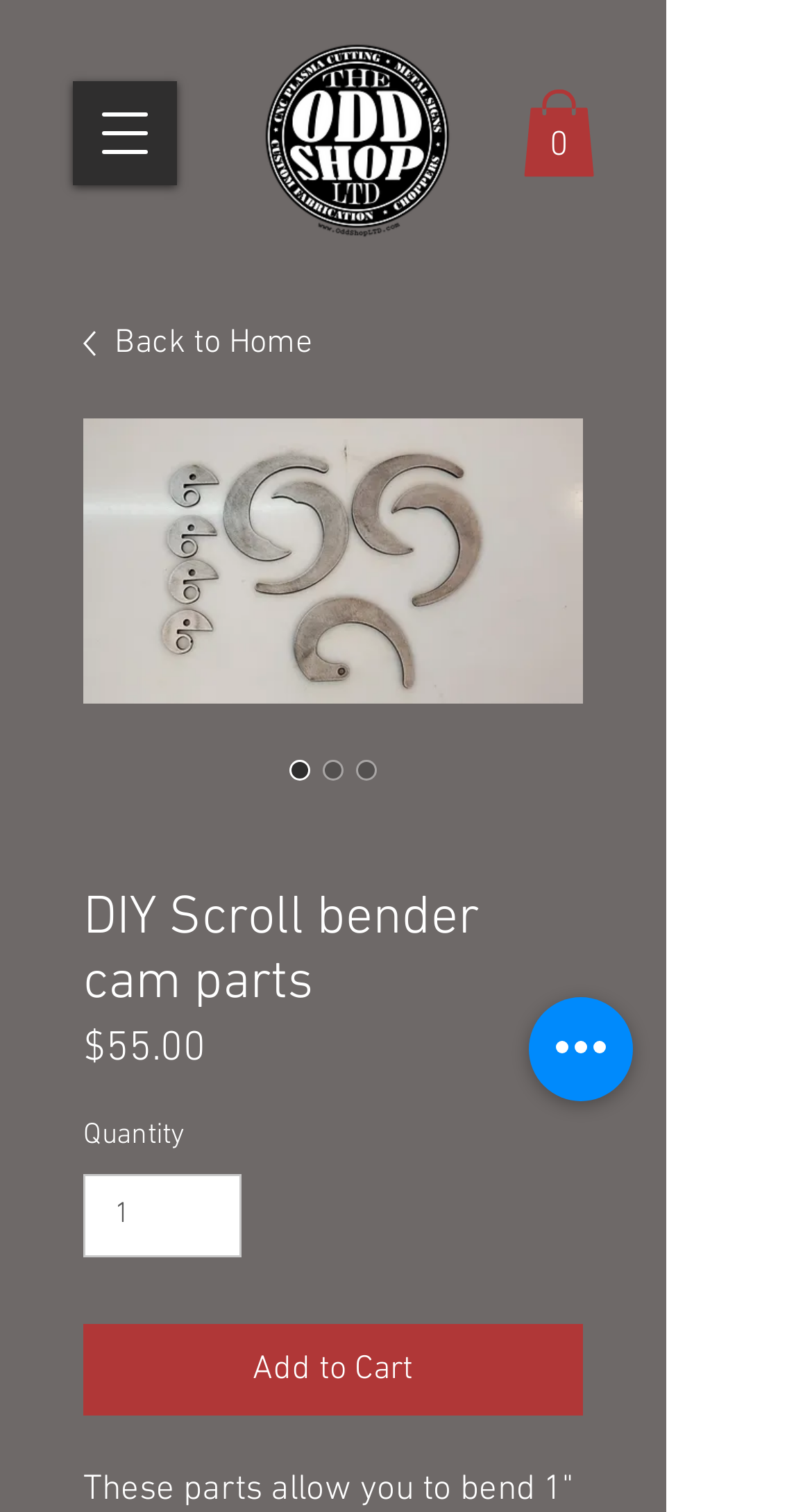Please locate the UI element described by "input value="1" aria-label="Quantity" value="1"" and provide its bounding box coordinates.

[0.103, 0.776, 0.298, 0.832]